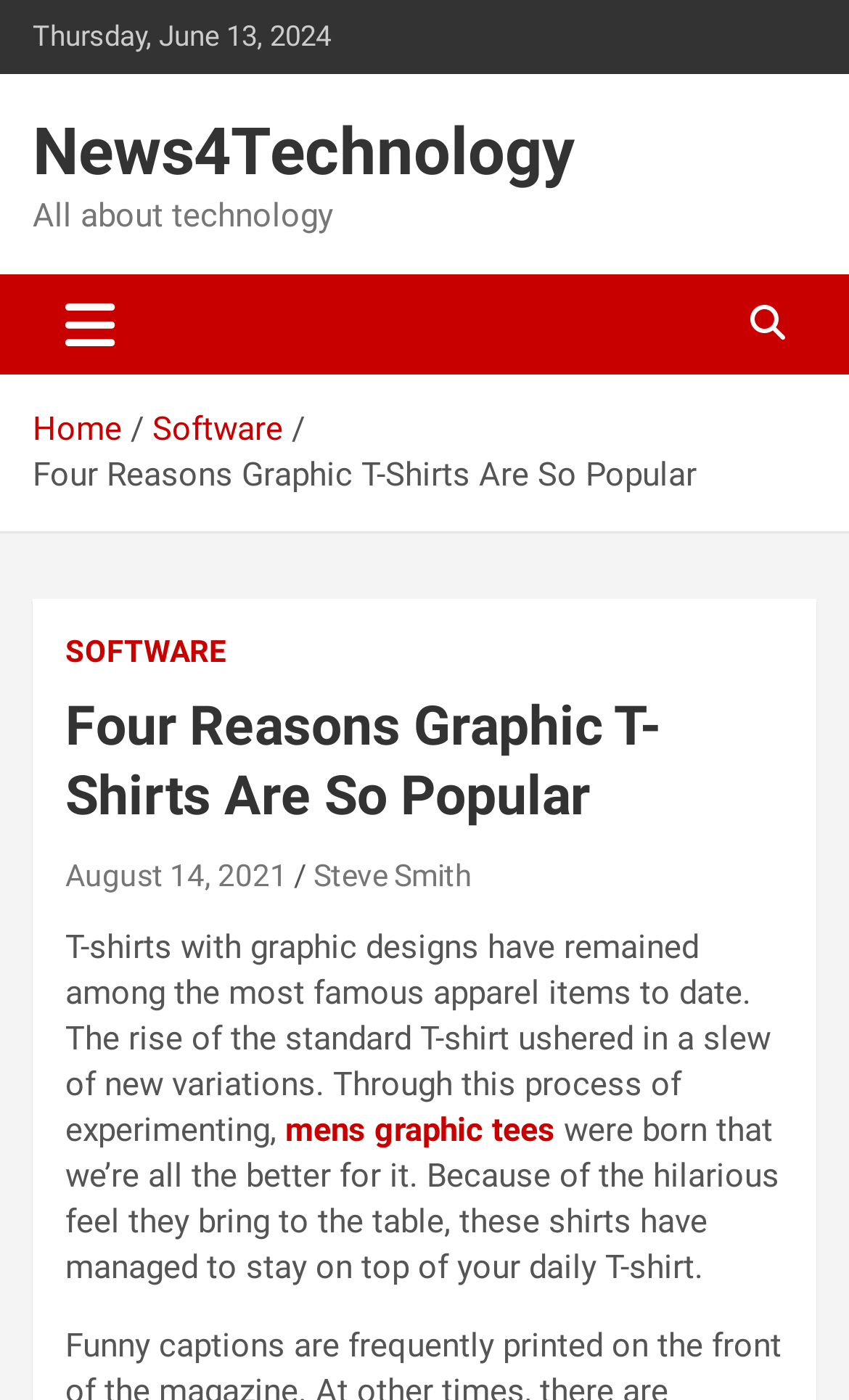Please give a short response to the question using one word or a phrase:
What is the date of the article?

August 14, 2021